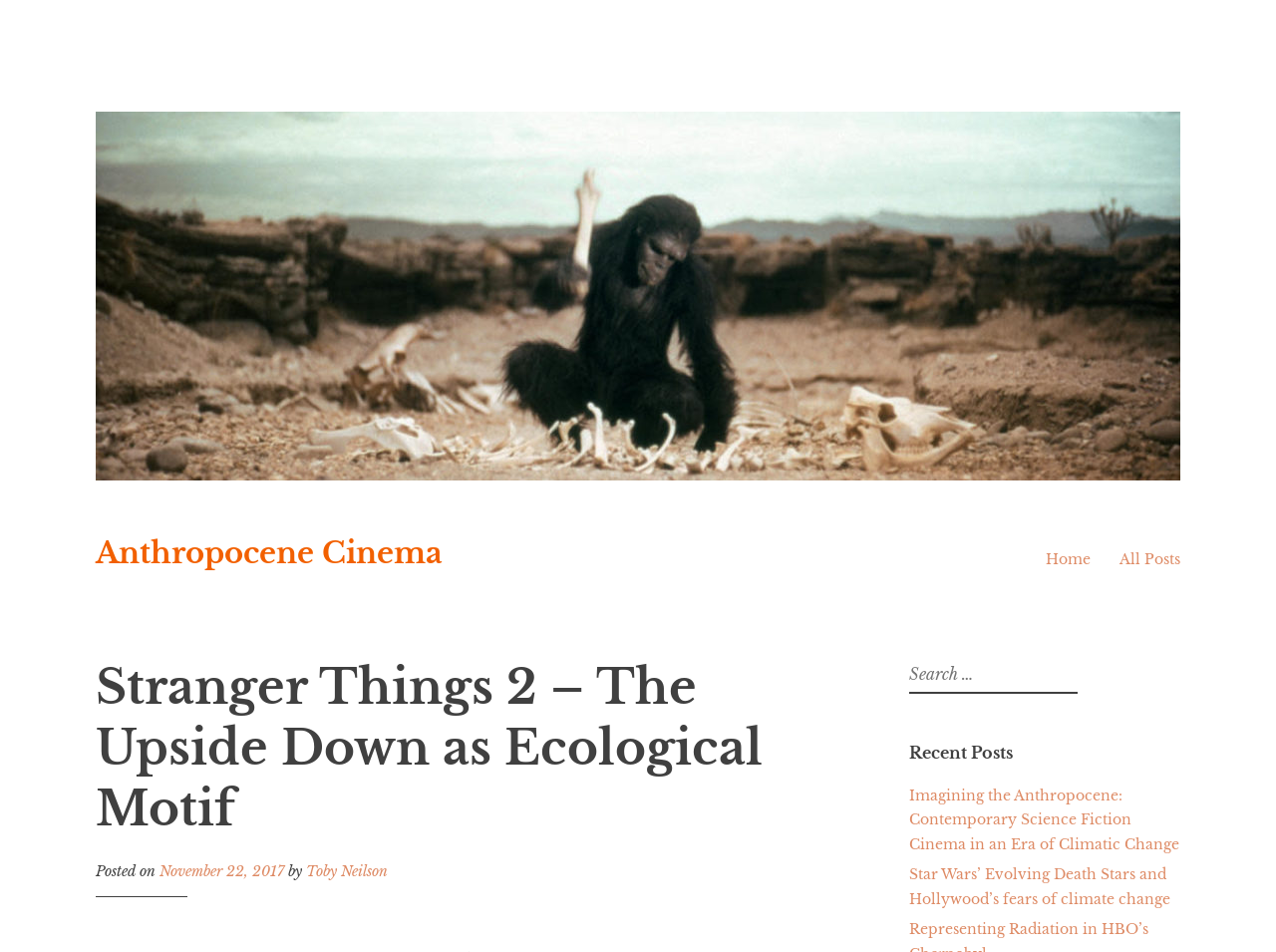Answer in one word or a short phrase: 
What is the category of the current post?

Anthropocene Cinema